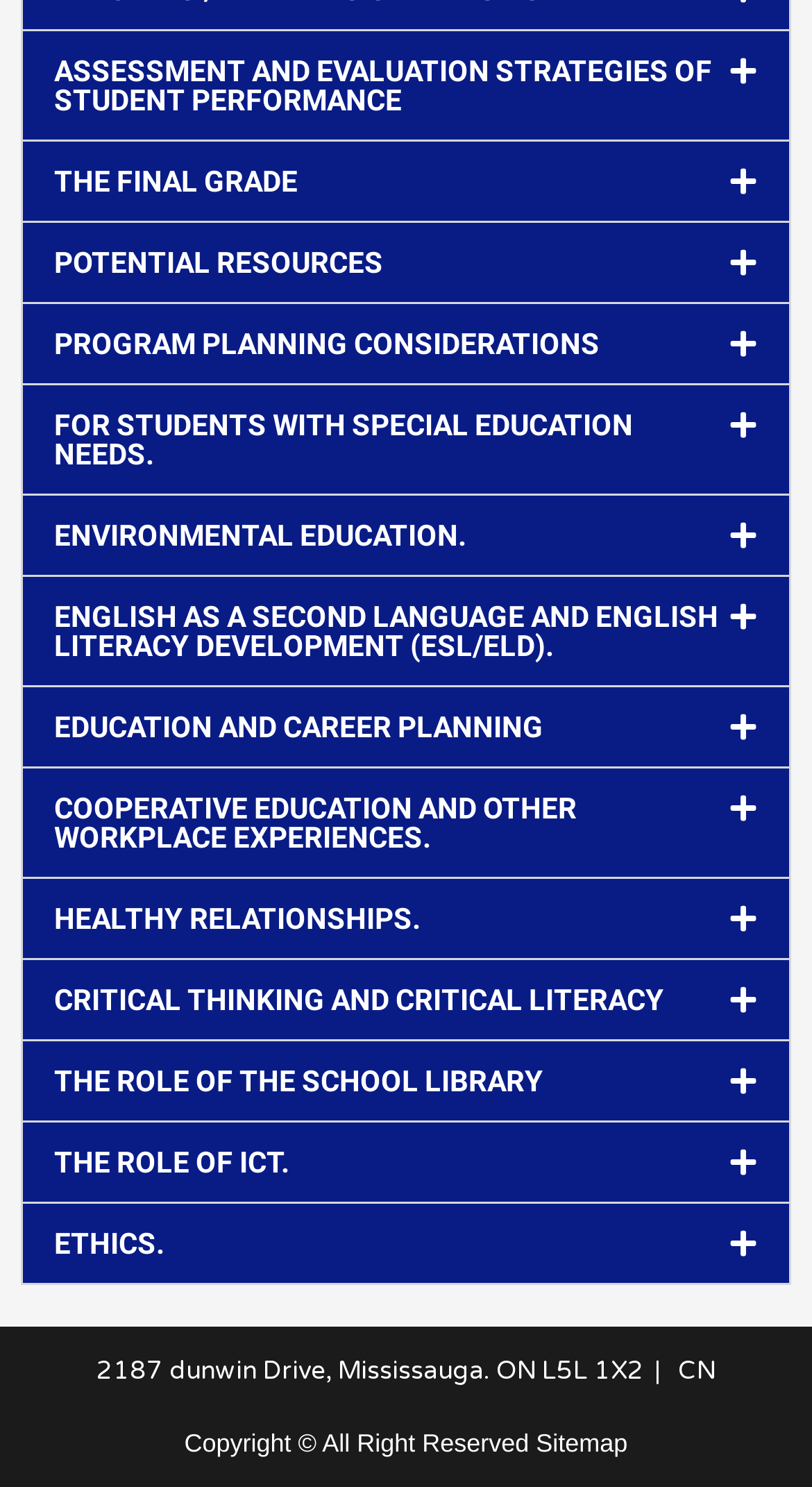Answer the question using only one word or a concise phrase: How many buttons are on the webpage?

18